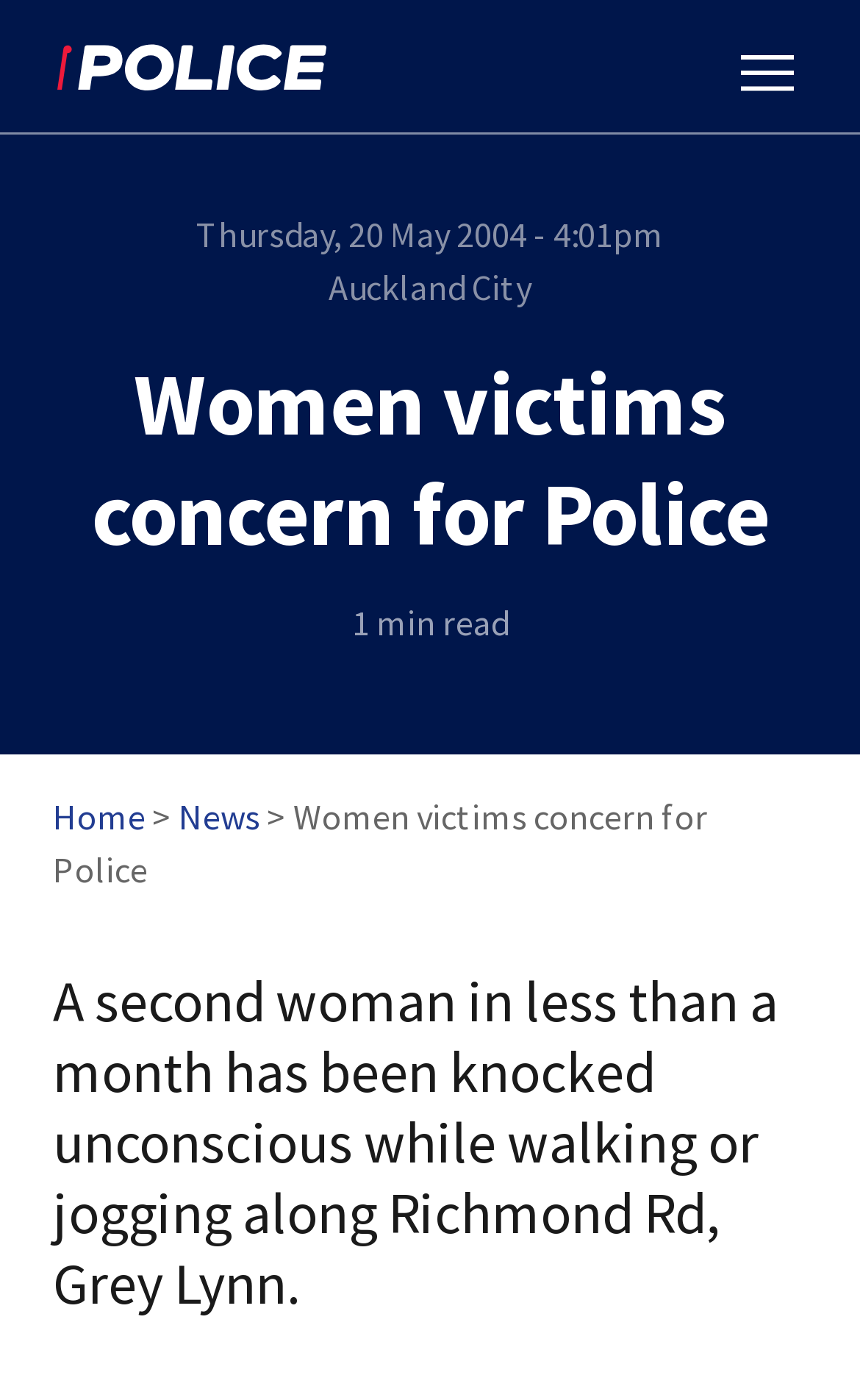Please provide a detailed answer to the question below based on the screenshot: 
How long does it take to read the article?

I found the reading time of the article by looking at the top section of the webpage, where it displays the reading time. It says '1 min read', indicating that the article can be read in one minute.